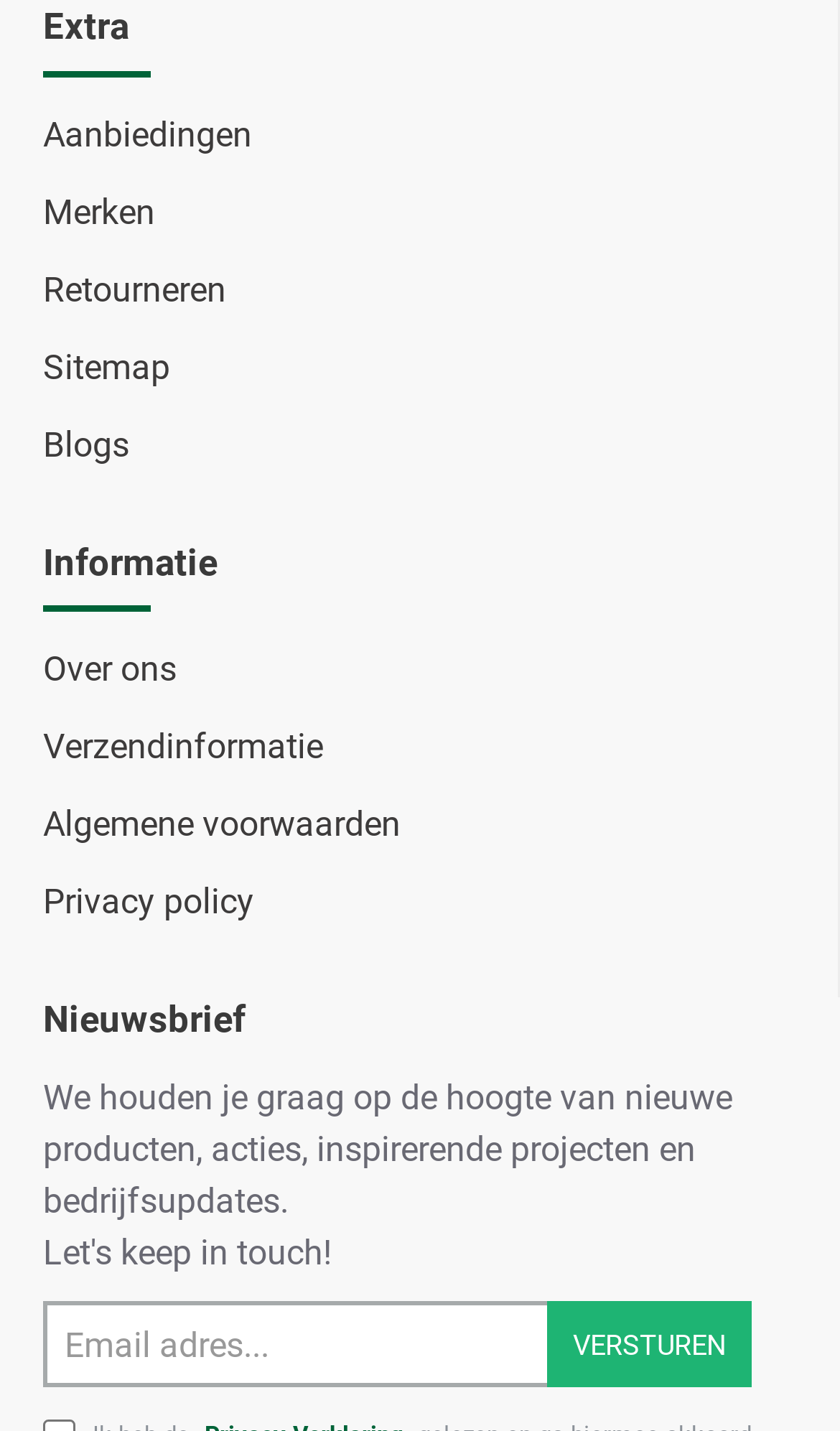Show the bounding box coordinates of the region that should be clicked to follow the instruction: "click on 'What is a SEO service?'."

None